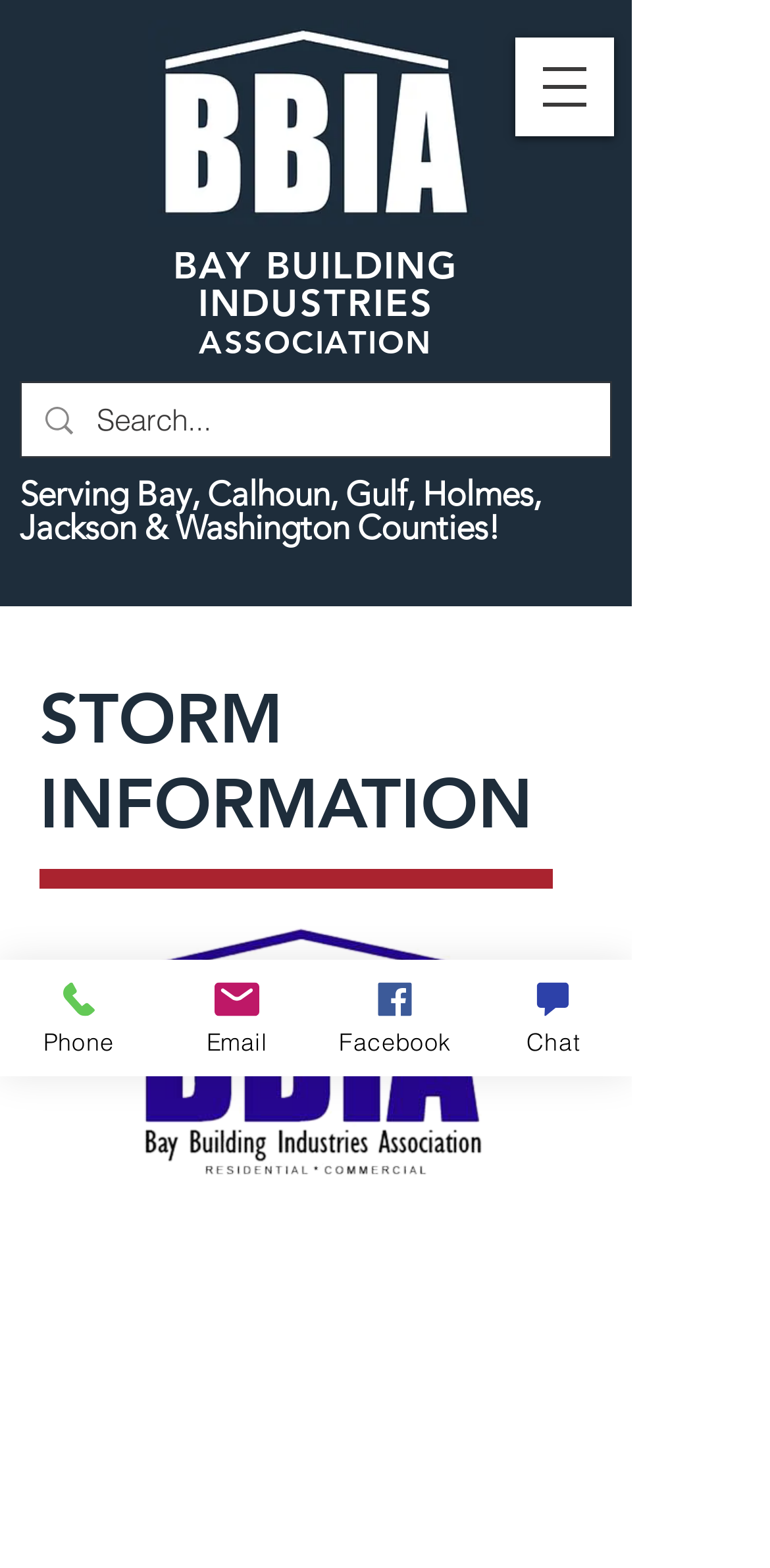Locate the bounding box coordinates of the element's region that should be clicked to carry out the following instruction: "Search for storm updates". The coordinates need to be four float numbers between 0 and 1, i.e., [left, top, right, bottom].

[0.126, 0.244, 0.695, 0.291]